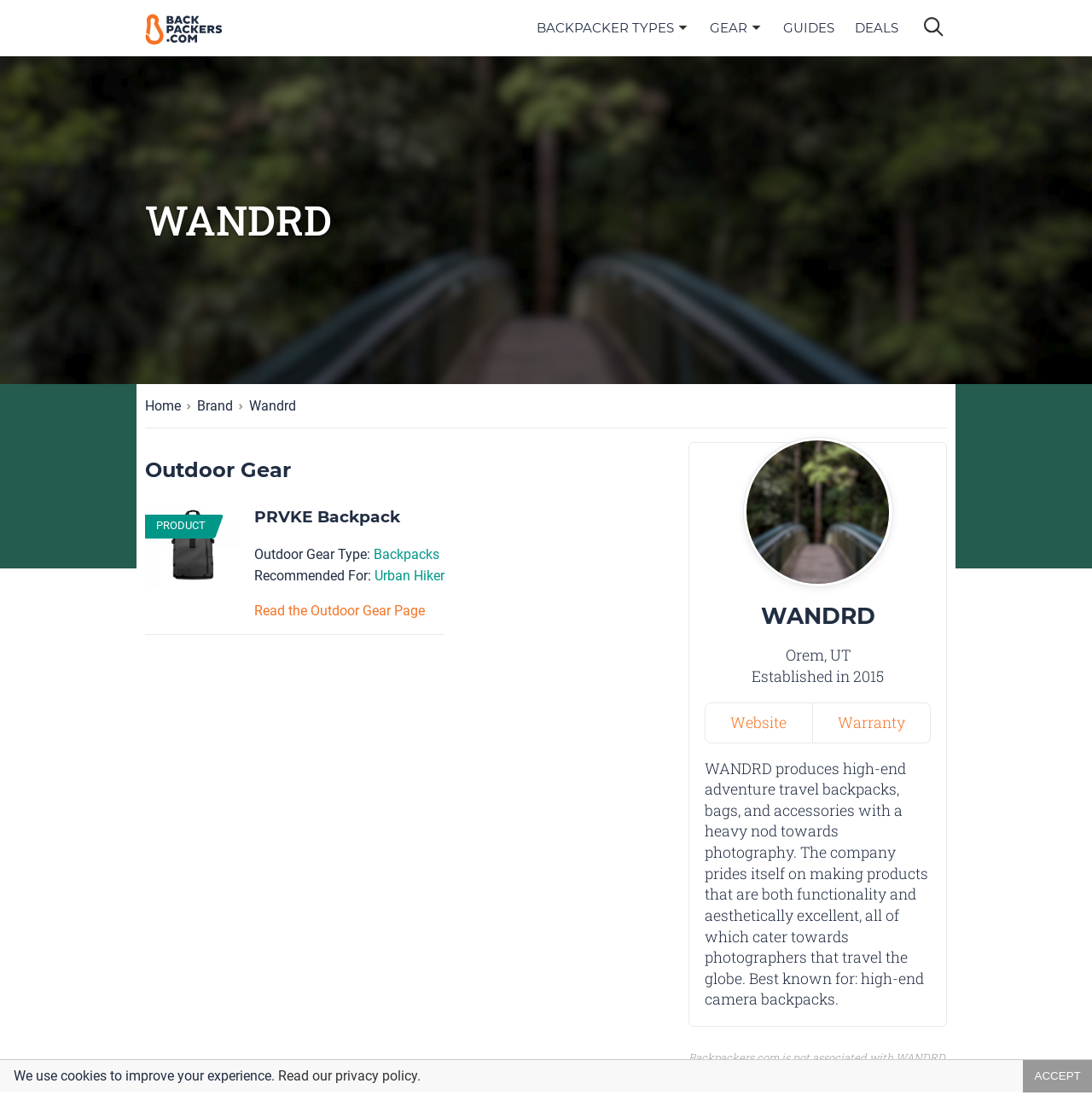Analyze and describe the webpage in a detailed narrative.

The webpage is about WANDRD Backpacks and Duffels, with a prominent logo of Backpackers.com at the top left corner. Below the logo, there are three navigation links: "BACKPACKER TYPES", "GEAR", and "GUIDES", followed by a search bar. 

On the top right side, there are two more navigation links: "DEALS" and a search textbox. 

The main content of the webpage is divided into two sections. The left section has a heading "WANDRD" and a subheading "Outdoor Gear". Below this, there is a link to "PRODUCT" with an image, followed by a heading "PRVKE Backpack" and a link to the same. There are also some details about the product, including "Outdoor Gear Type" and "Recommended For", with links to "Backpacks" and "Urban Hiker" respectively. 

The right section has a heading "WANDRD" again, followed by the company's location "Orem, UT" and establishment year "2015". There are also links to the company's "Website" and "Warranty" pages. Below this, there is a paragraph describing WANDRD's products and mission, highlighting their focus on photography and high-end camera backpacks. 

At the bottom of the page, there is a disclaimer stating that Backpackers.com is not associated with WANDRD, followed by a notice about the use of cookies and a link to the privacy policy. Finally, there is an "ACCEPT" button at the bottom right corner.